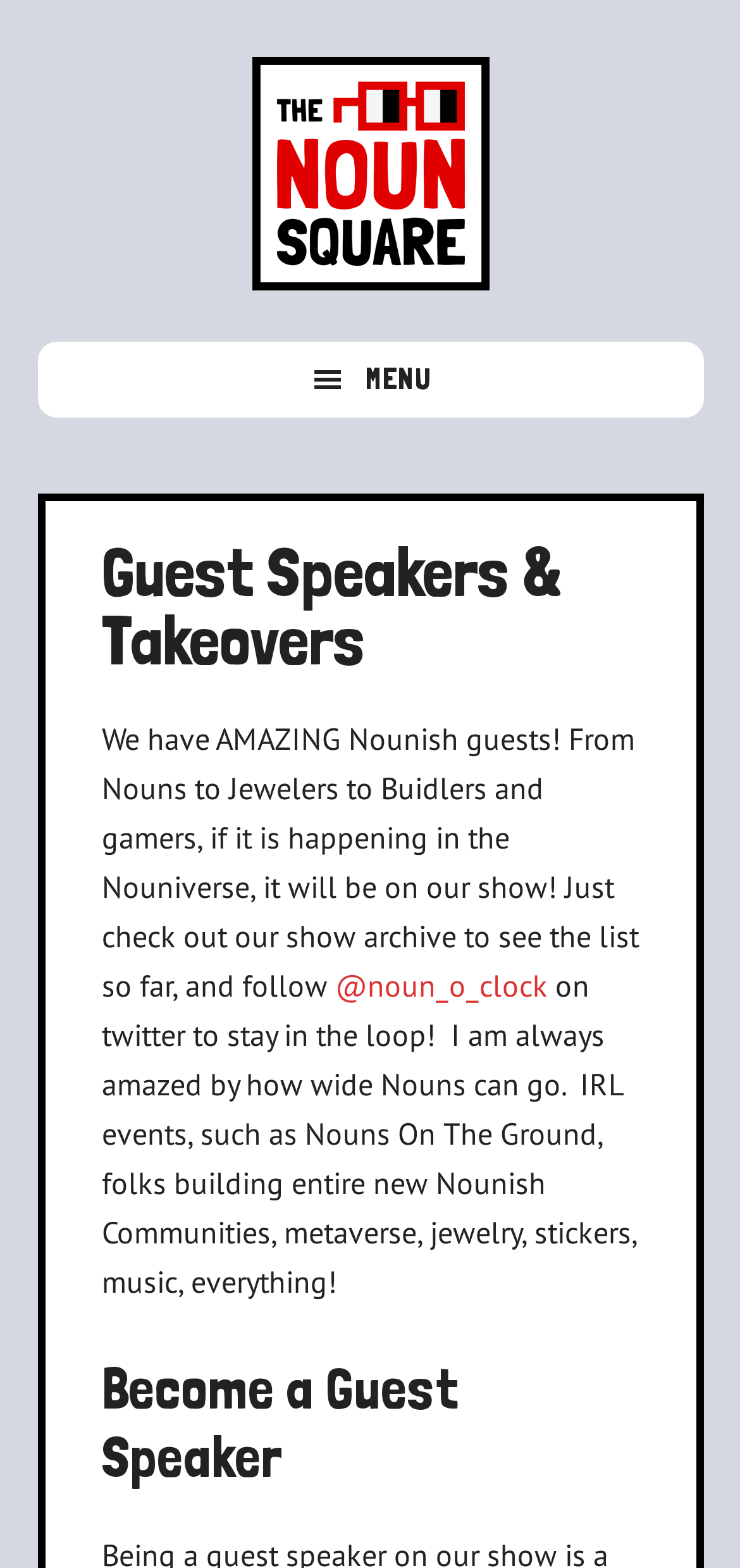Consider the image and give a detailed and elaborate answer to the question: 
What is the name of the event mentioned on the webpage?

The webpage mentions 'Nouns On The Ground' as an example of an IRL event, indicating that it is a specific event related to the Nouniverse.